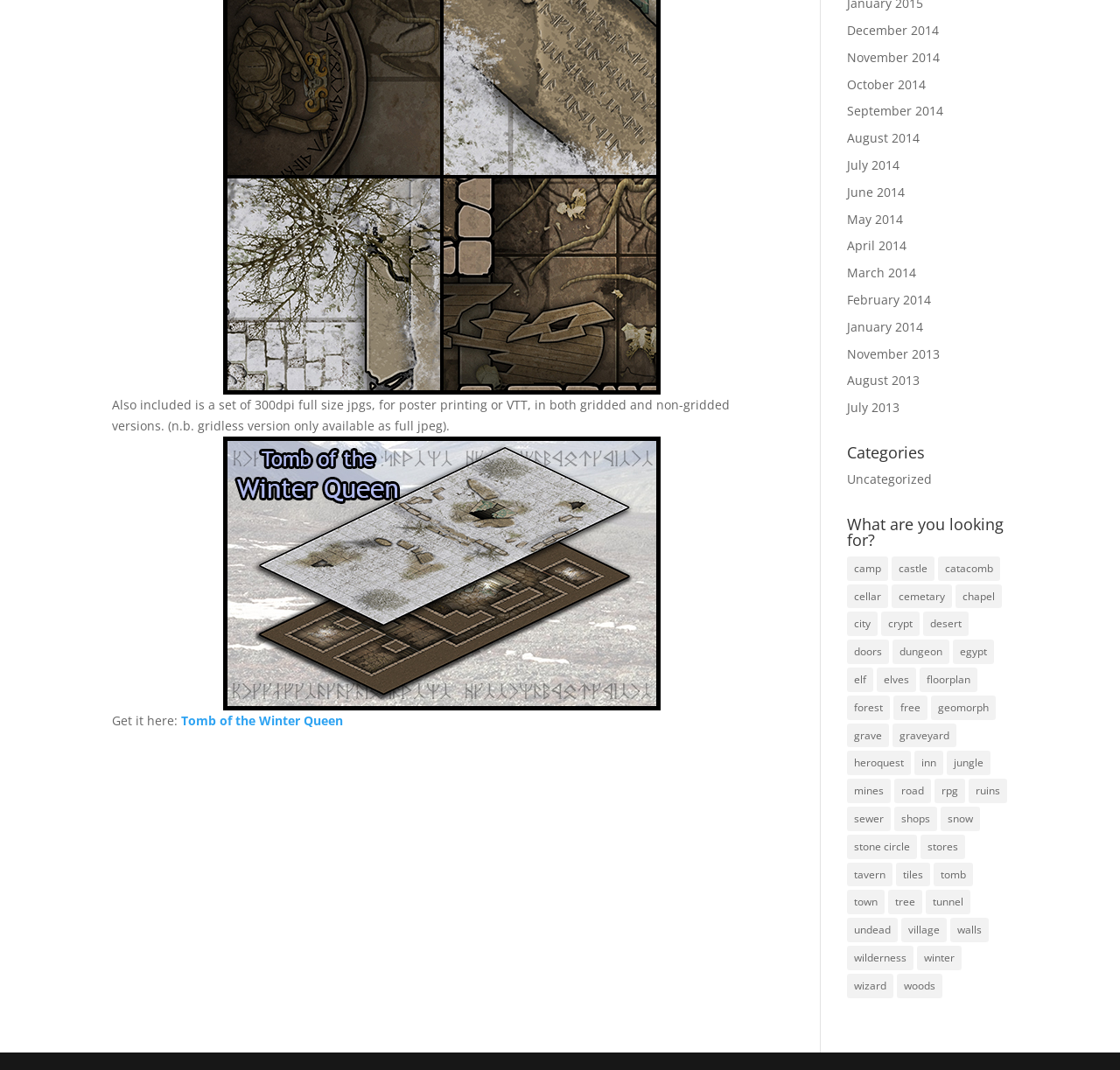Identify the bounding box coordinates of the region that should be clicked to execute the following instruction: "Search for maps with the theme of castle".

[0.796, 0.52, 0.835, 0.543]